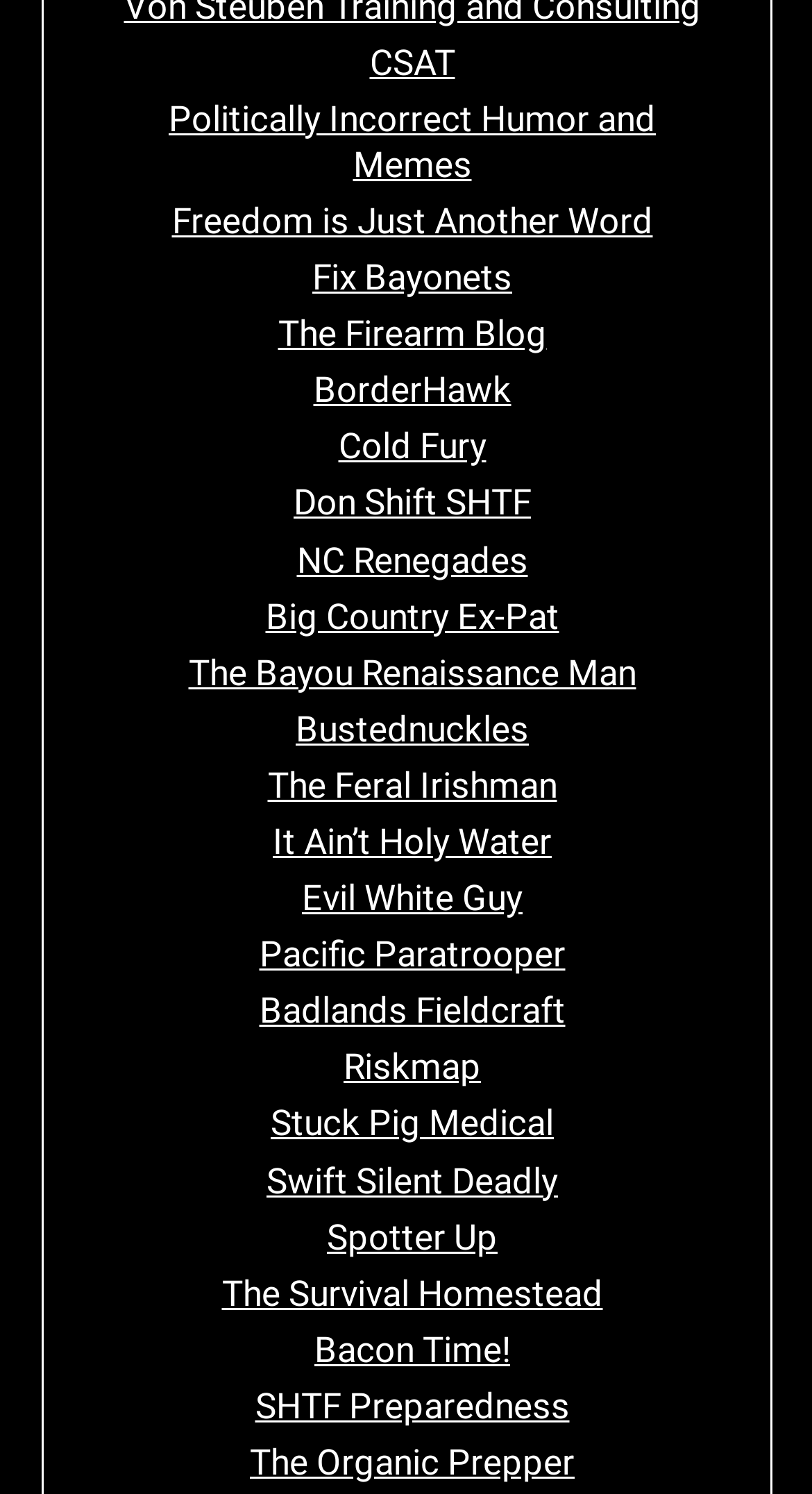Specify the bounding box coordinates of the region I need to click to perform the following instruction: "Click on CSAT". The coordinates must be four float numbers in the range of 0 to 1, i.e., [left, top, right, bottom].

[0.455, 0.027, 0.56, 0.055]